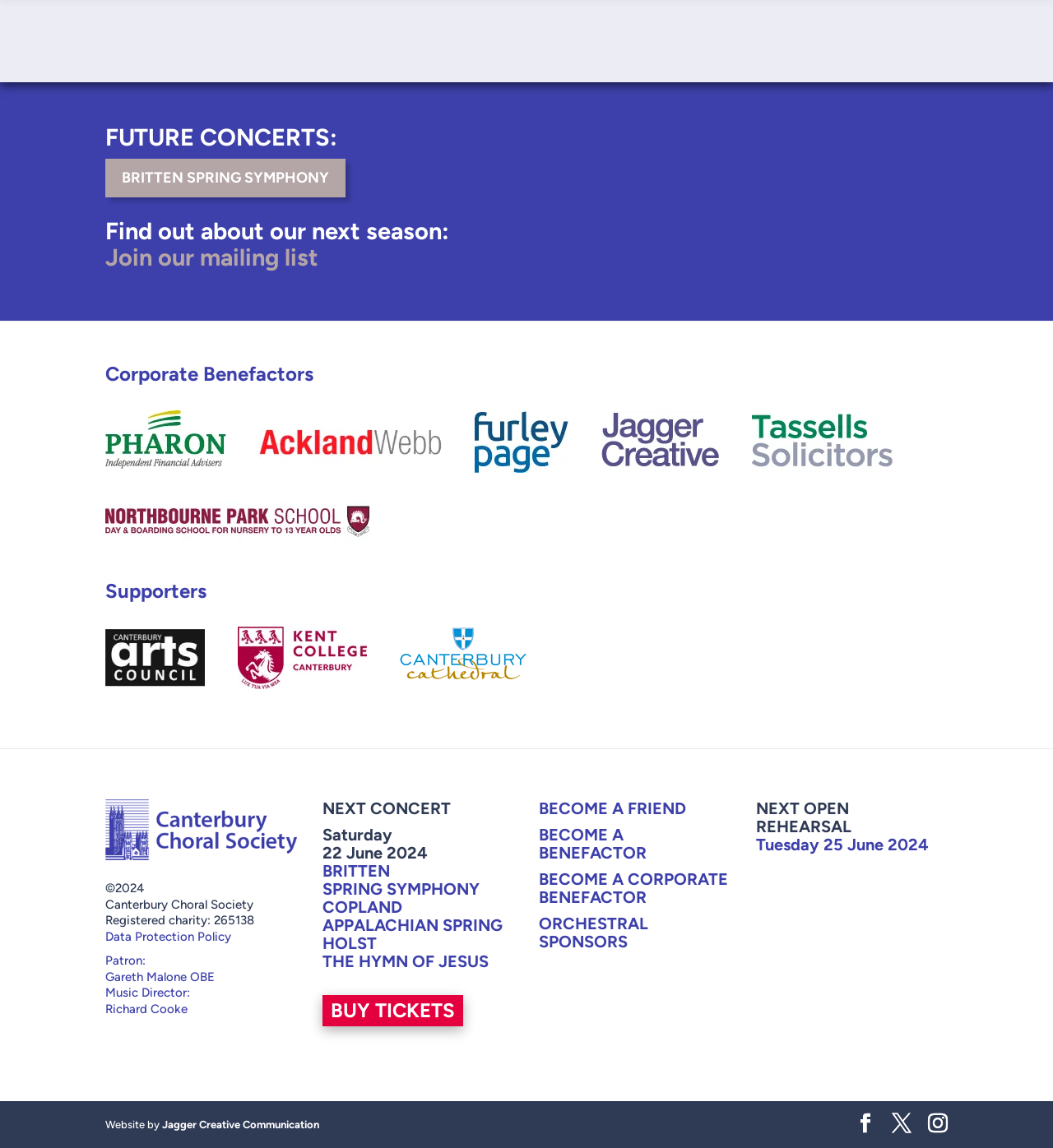How many ways are there to support Canterbury Choral Society?
Look at the image and provide a short answer using one word or a phrase.

4